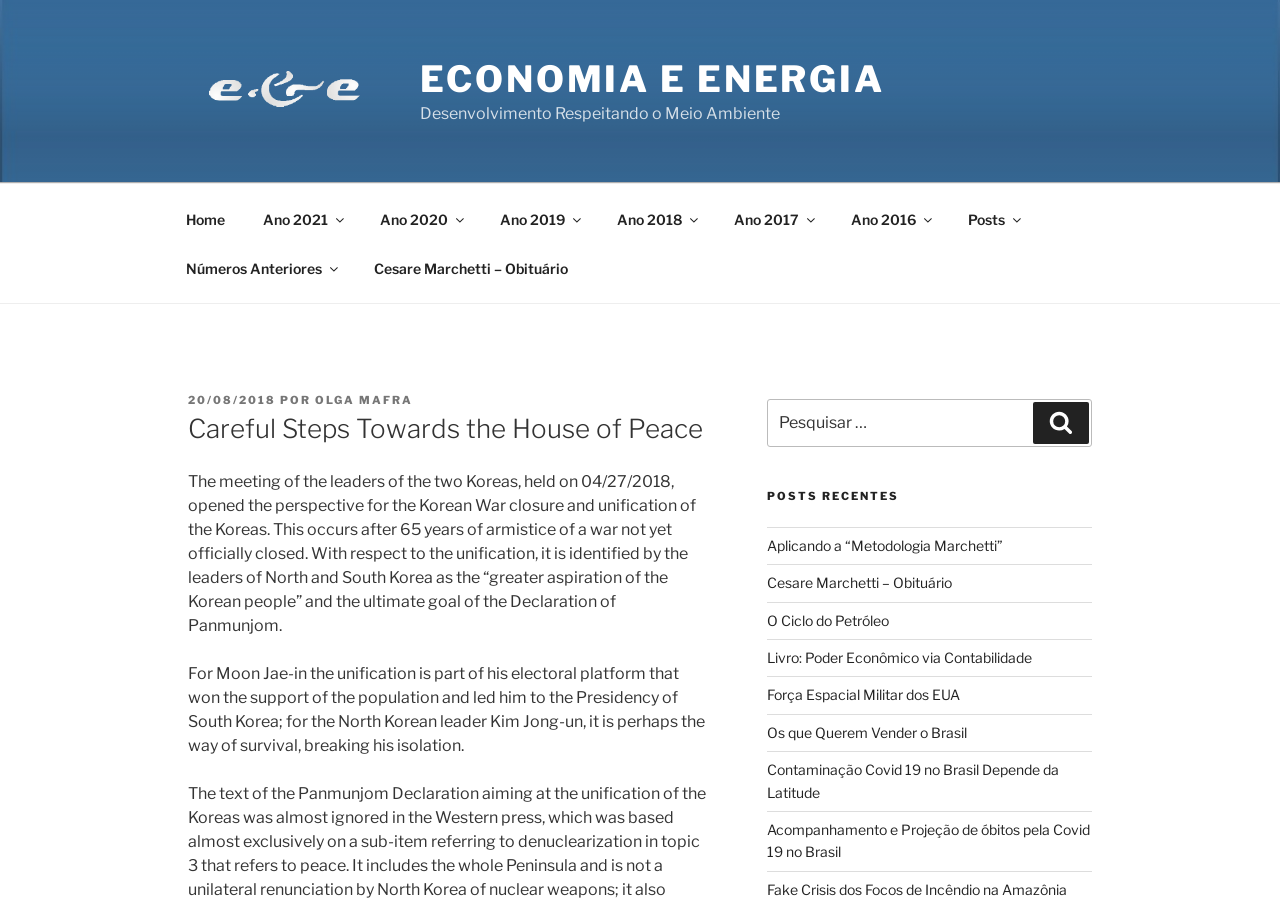Who is the author of the article?
Based on the image, answer the question with a single word or brief phrase.

OLGA MAFRA